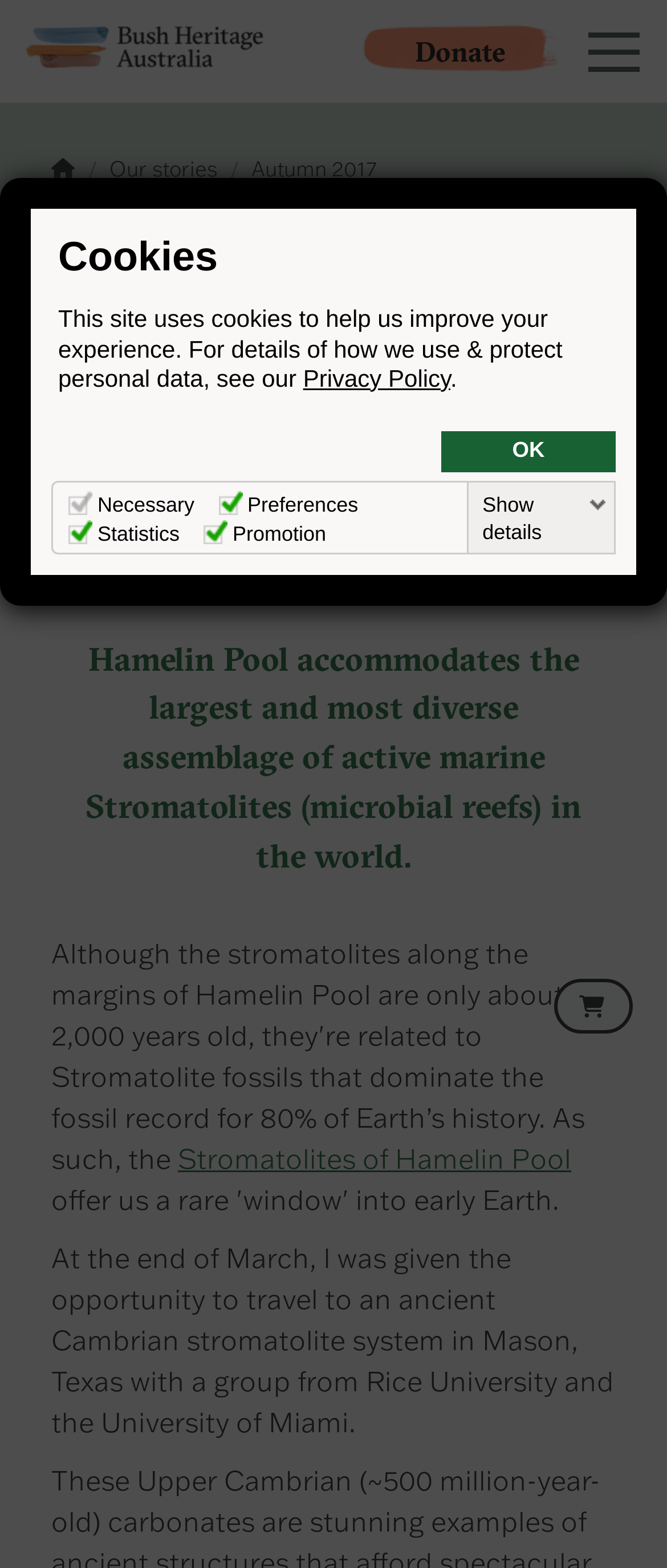Locate the UI element described by parent_node: Our partners aria-label="Submenu Toggle" and provide its bounding box coordinates. Use the format (top-left x, top-left y, bottom-right x, bottom-right y) with all values as floating point numbers between 0 and 1.

[0.864, 0.527, 1.0, 0.592]